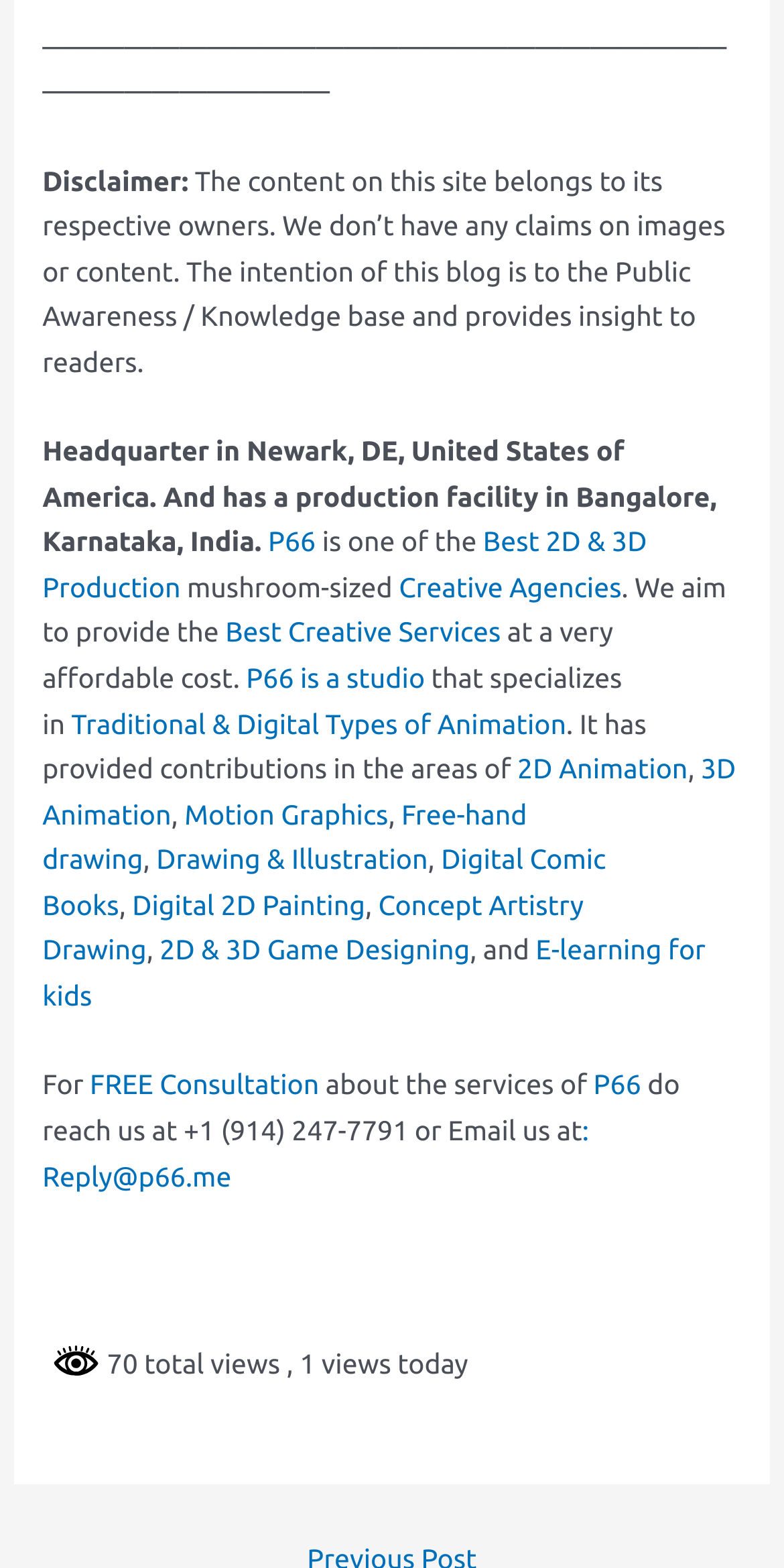Please identify the bounding box coordinates of the element on the webpage that should be clicked to follow this instruction: "Email Reply@p66.me". The bounding box coordinates should be given as four float numbers between 0 and 1, formatted as [left, top, right, bottom].

[0.054, 0.71, 0.751, 0.76]